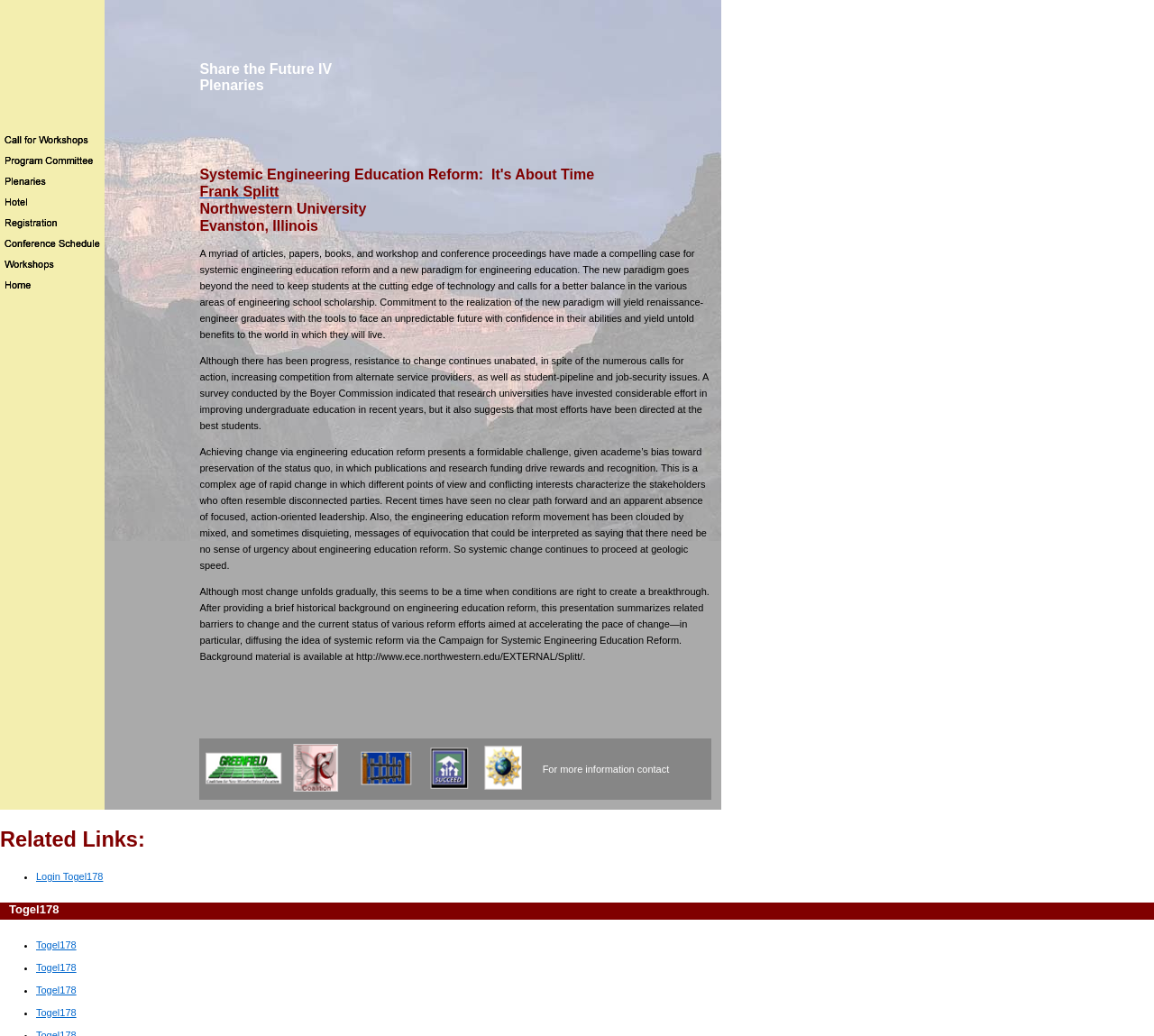For the following element description, predict the bounding box coordinates in the format (top-left x, top-left y, bottom-right x, bottom-right y). All values should be floating point numbers between 0 and 1. Description: Frank Splitt

[0.173, 0.181, 0.242, 0.191]